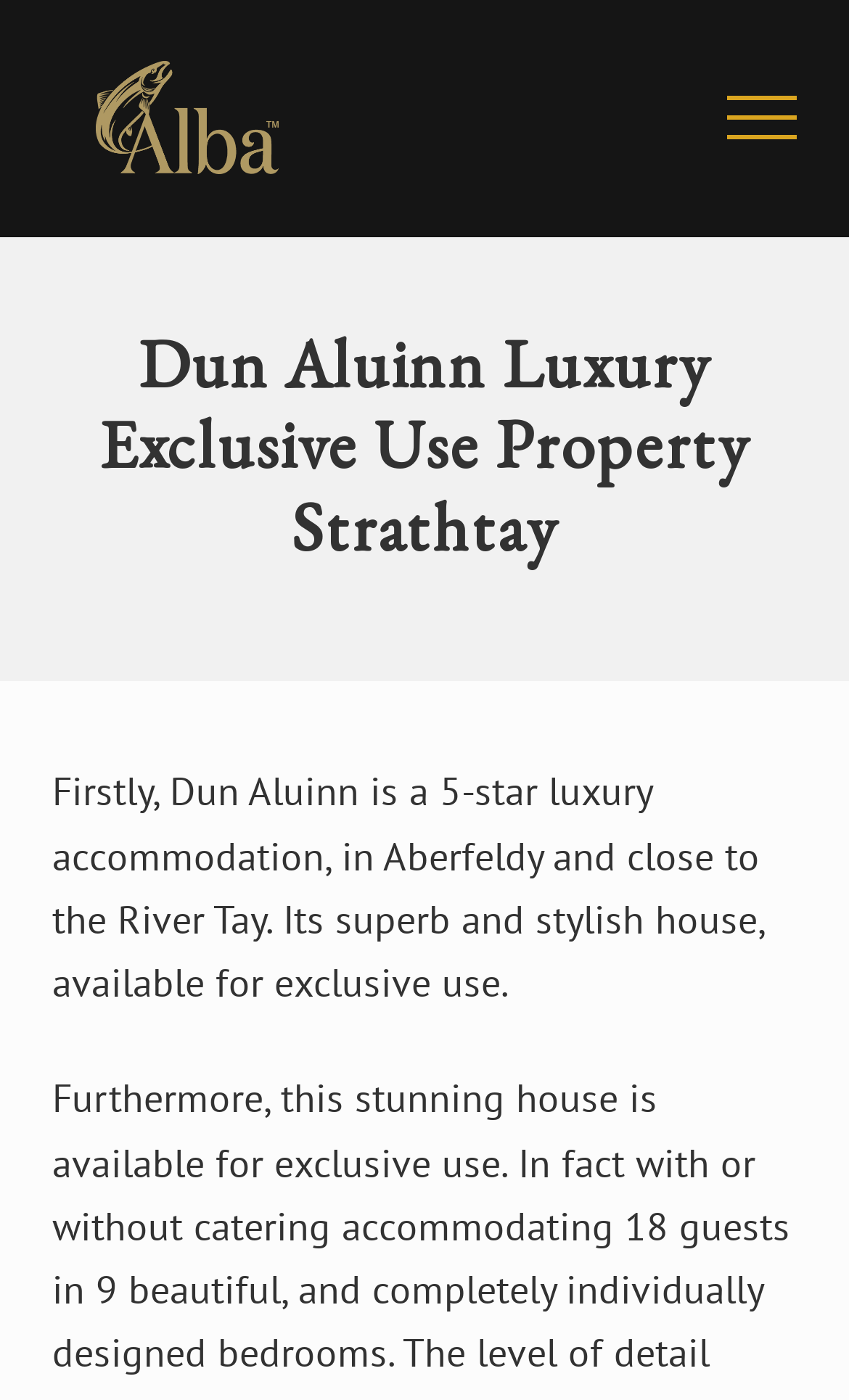Please answer the following question using a single word or phrase: 
What is the purpose of Alba Game Fishing?

Fly fishing